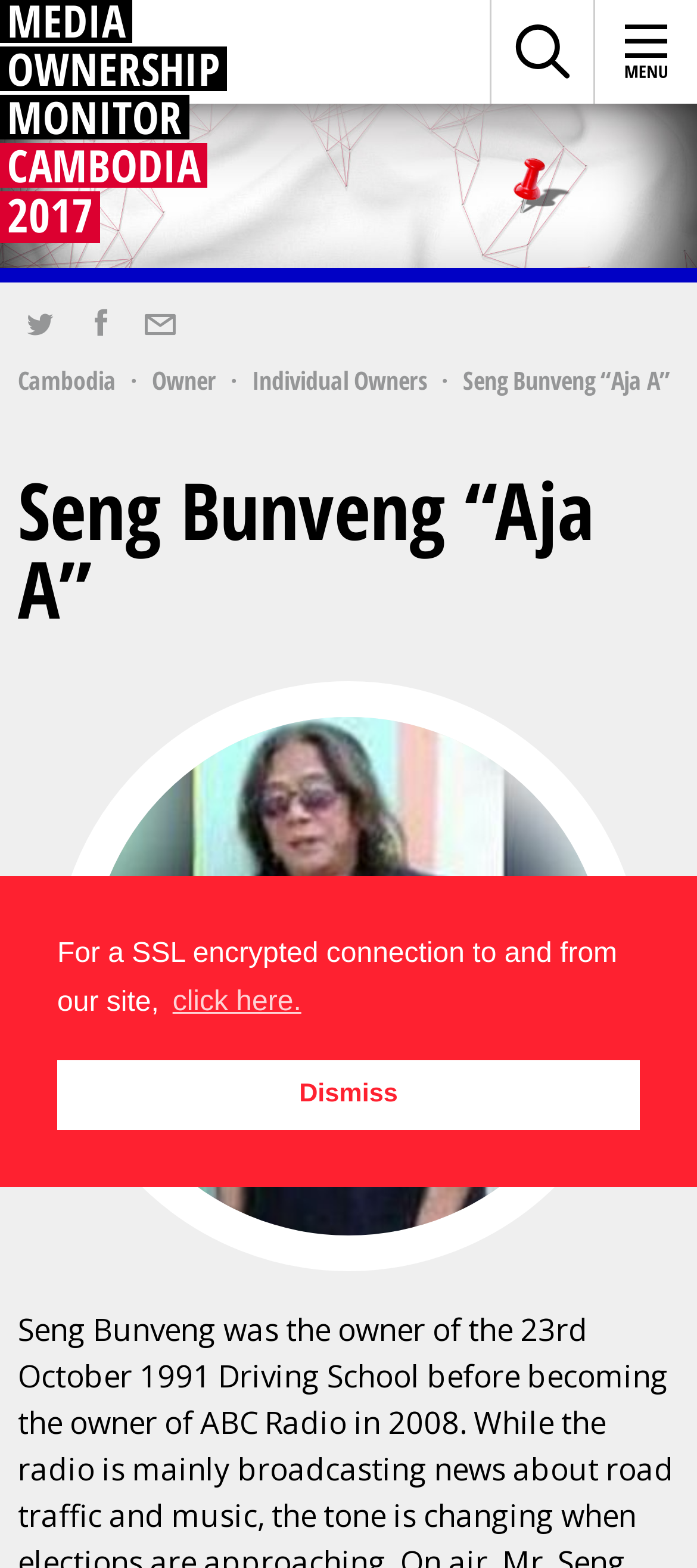Provide a short answer to the following question with just one word or phrase: What is the category of Seng Bunveng in terms of media ownership?

Individual Owner